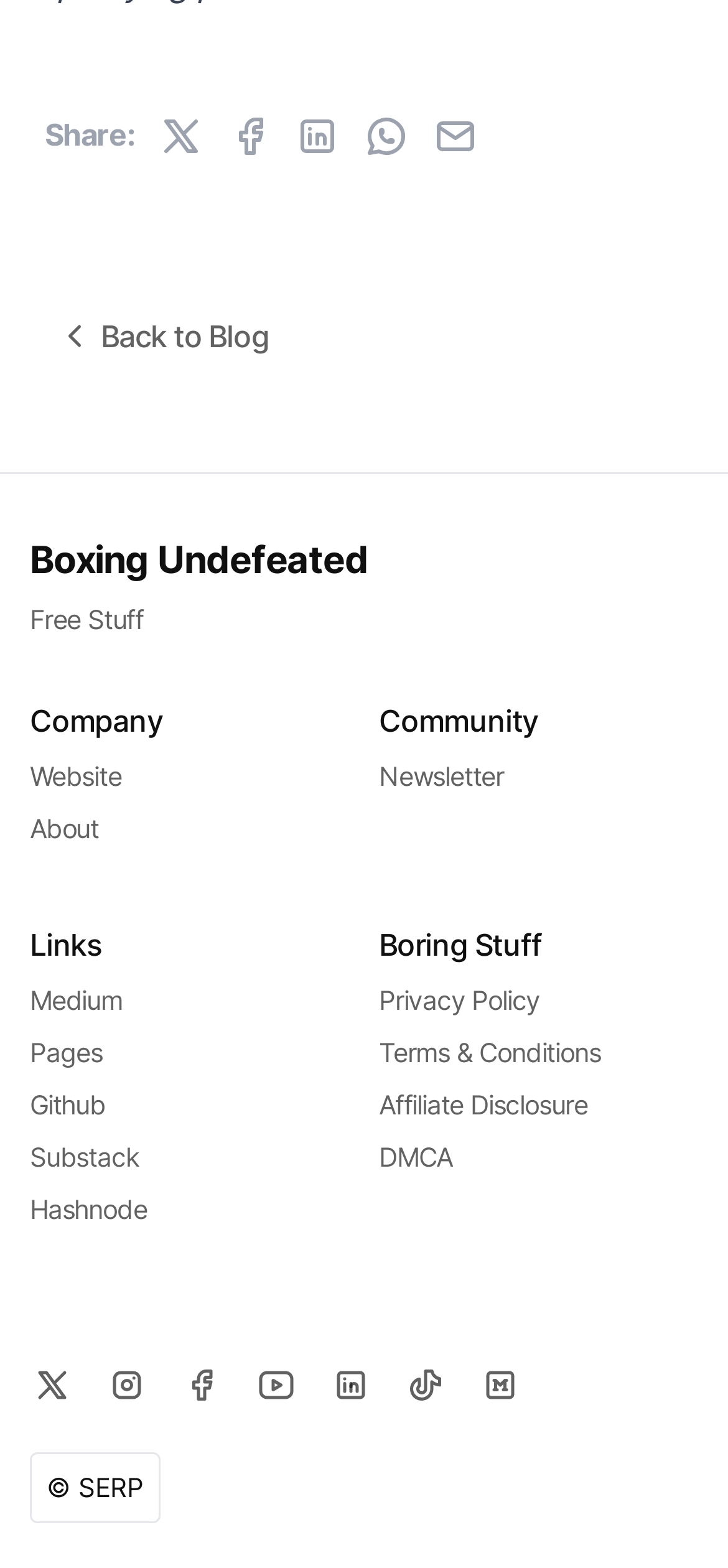Using the description: "Affiliate Disclosure", identify the bounding box of the corresponding UI element in the screenshot.

[0.521, 0.693, 0.808, 0.714]